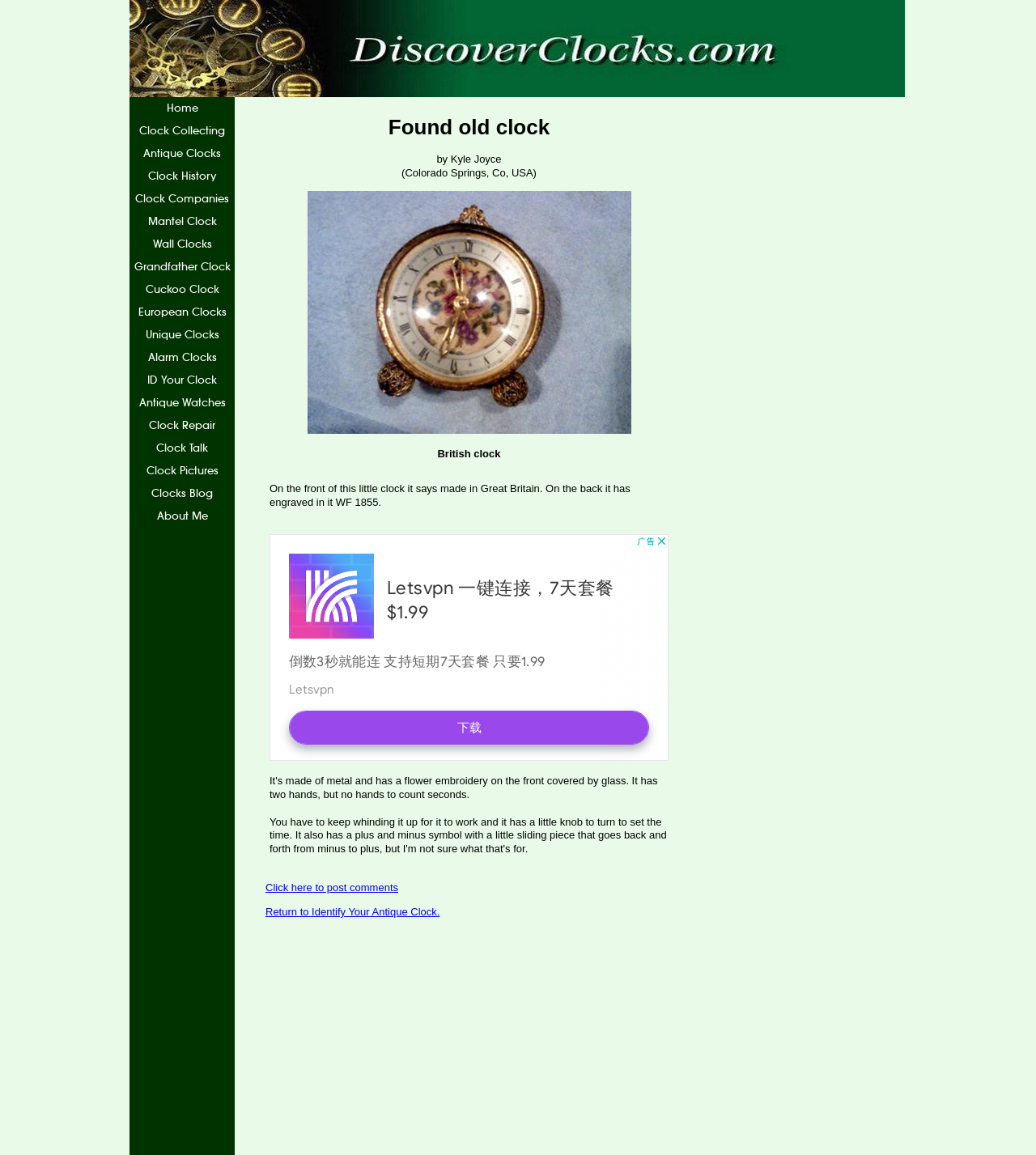Please locate the clickable area by providing the bounding box coordinates to follow this instruction: "Post a comment".

[0.256, 0.763, 0.384, 0.774]